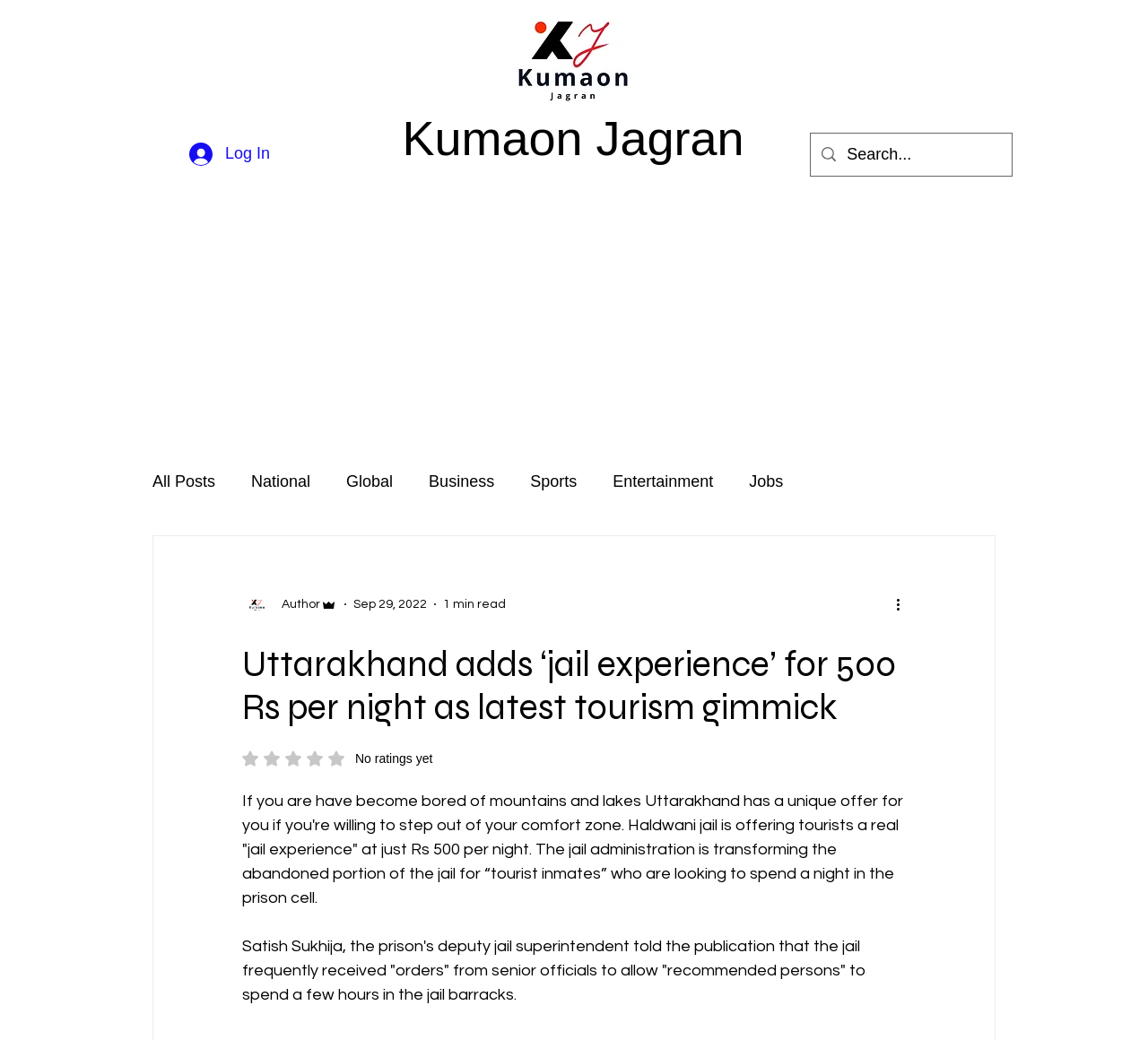What is the cost of the jail experience per night?
Relying on the image, give a concise answer in one word or a brief phrase.

Rs 500